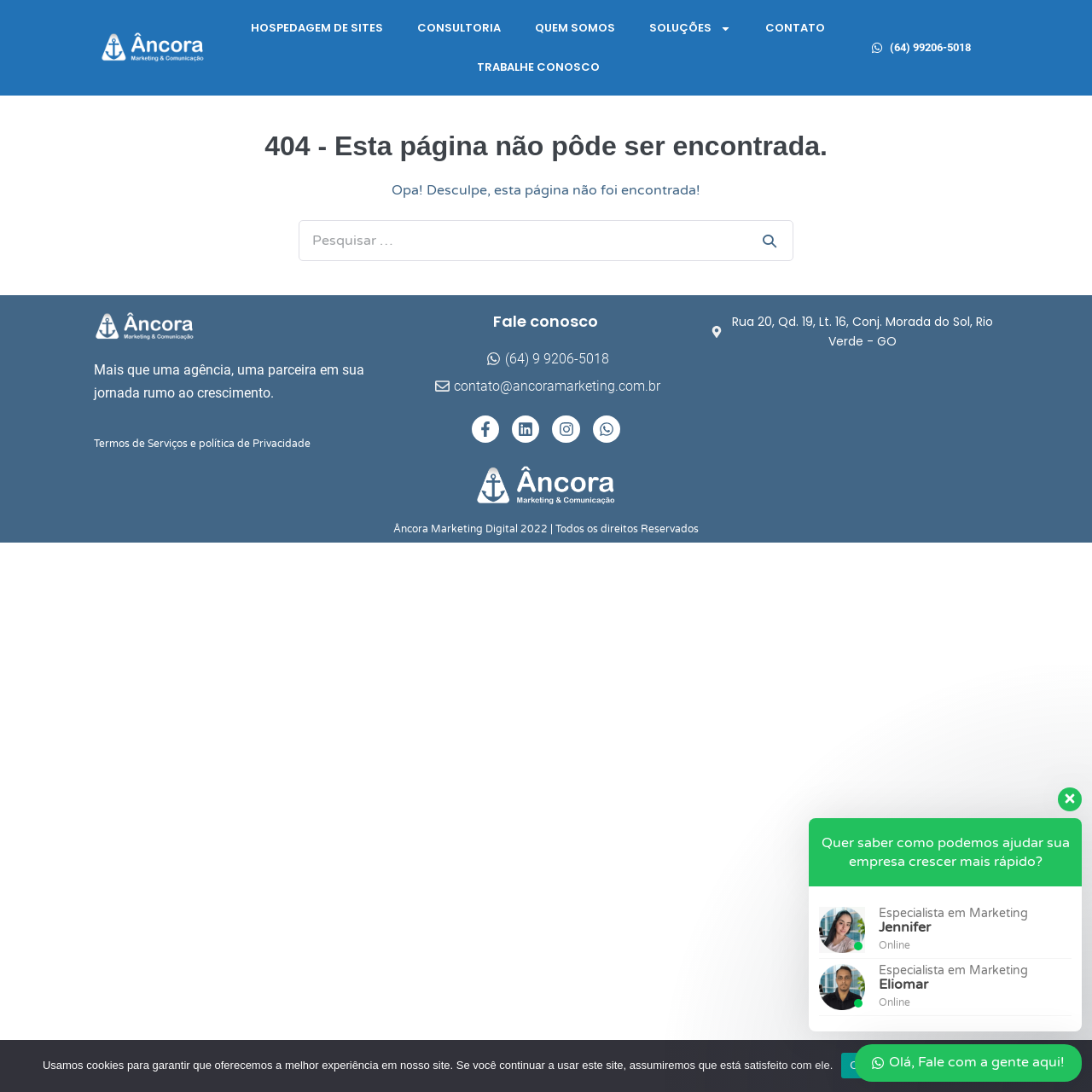Given the webpage screenshot and the description, determine the bounding box coordinates (top-left x, top-left y, bottom-right x, bottom-right y) that define the location of the UI element matching this description: POLÍTICA DE PRIVACIDADE

[0.807, 0.964, 0.961, 0.987]